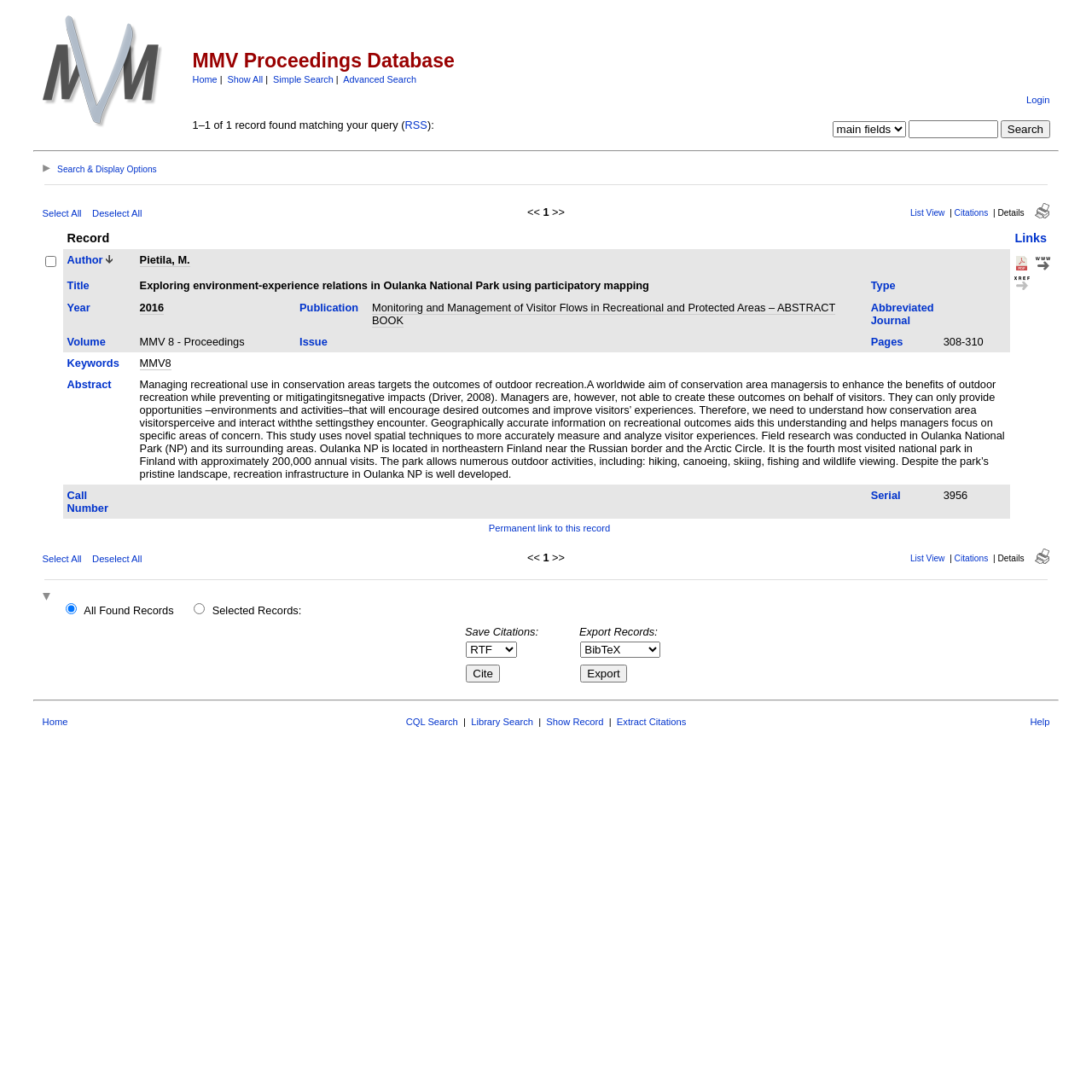Determine the bounding box coordinates of the UI element described below. Use the format (top-left x, top-left y, bottom-right x, bottom-right y) with floating point numbers between 0 and 1: List View

[0.833, 0.507, 0.865, 0.516]